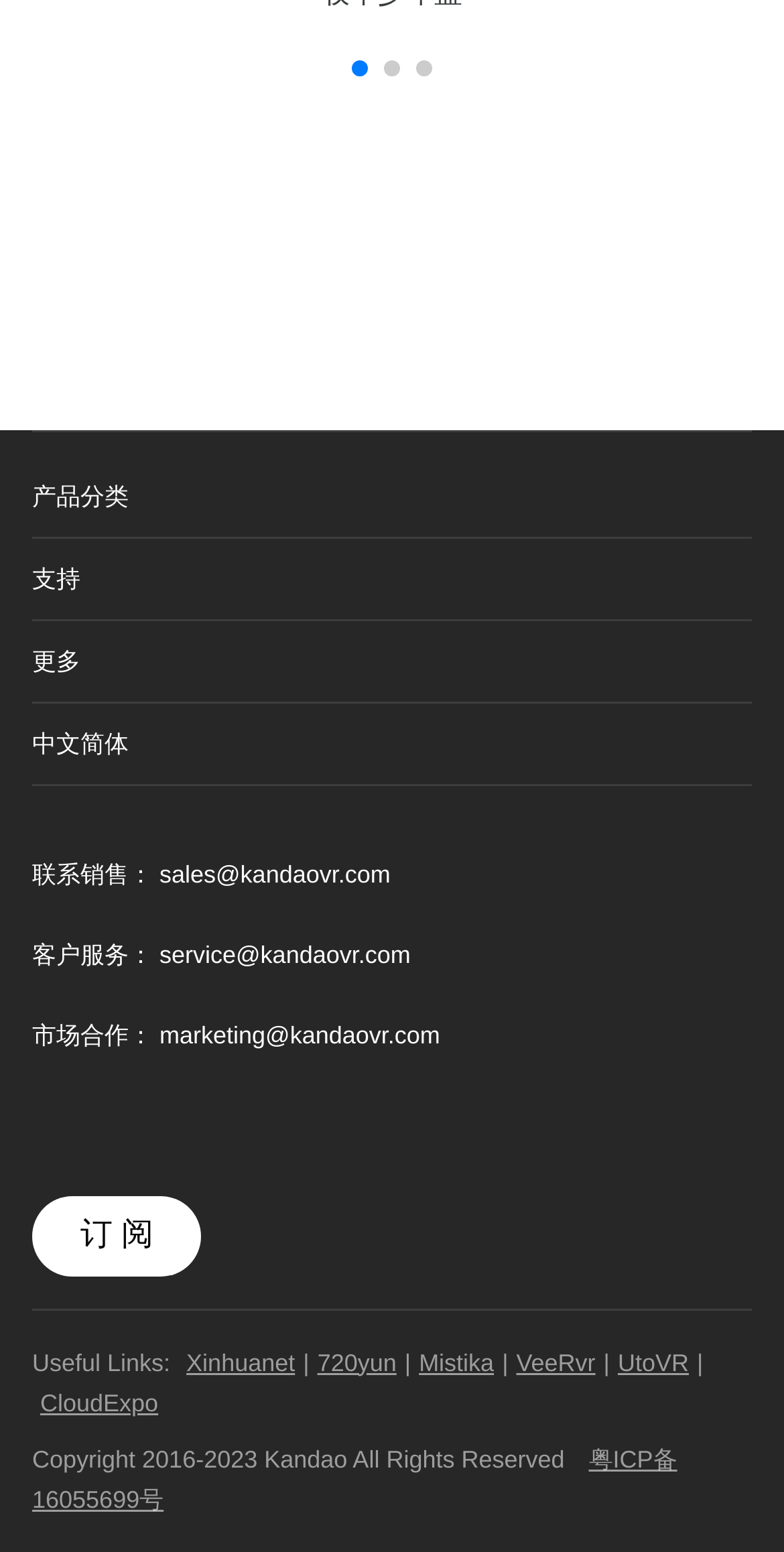Please give a short response to the question using one word or a phrase:
How many social media links are in the footer?

3